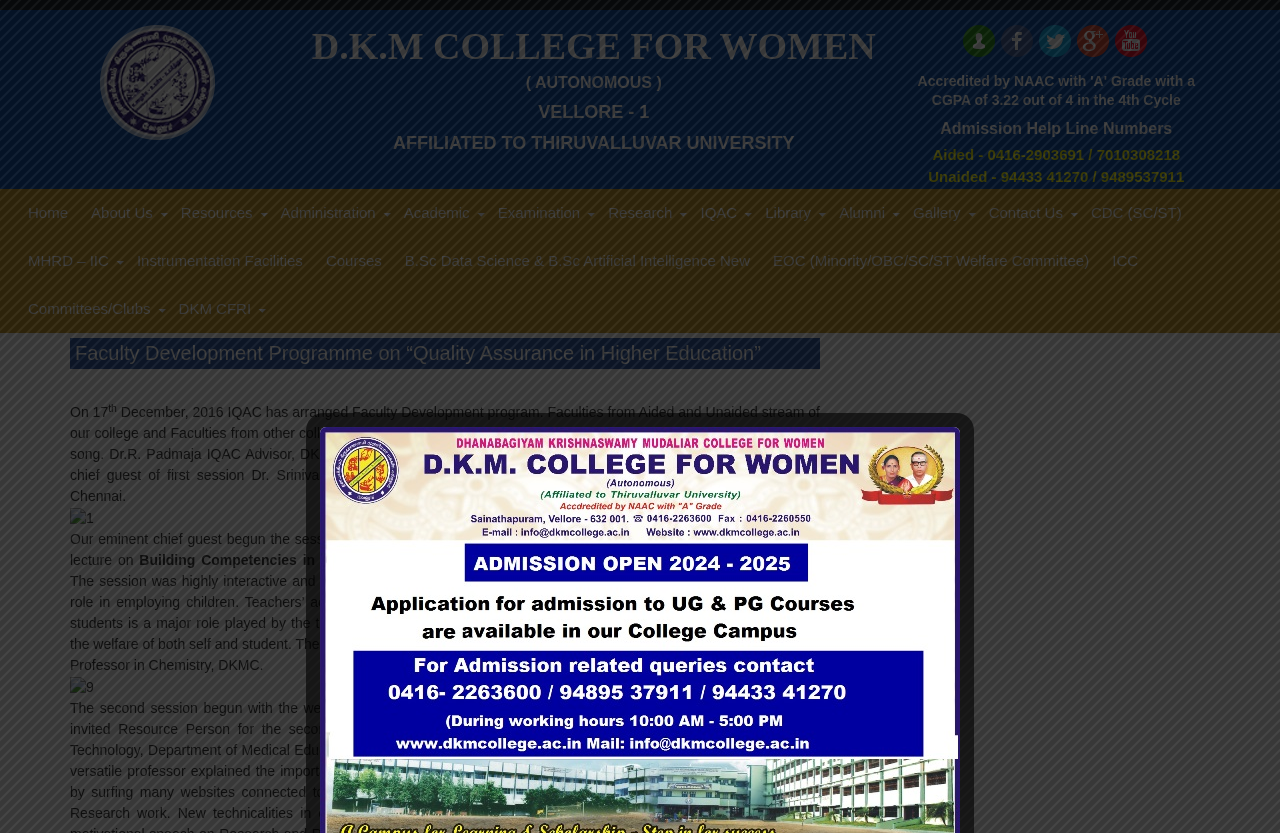Determine the webpage's heading and output its text content.

D.K.M COLLEGE FOR WOMEN